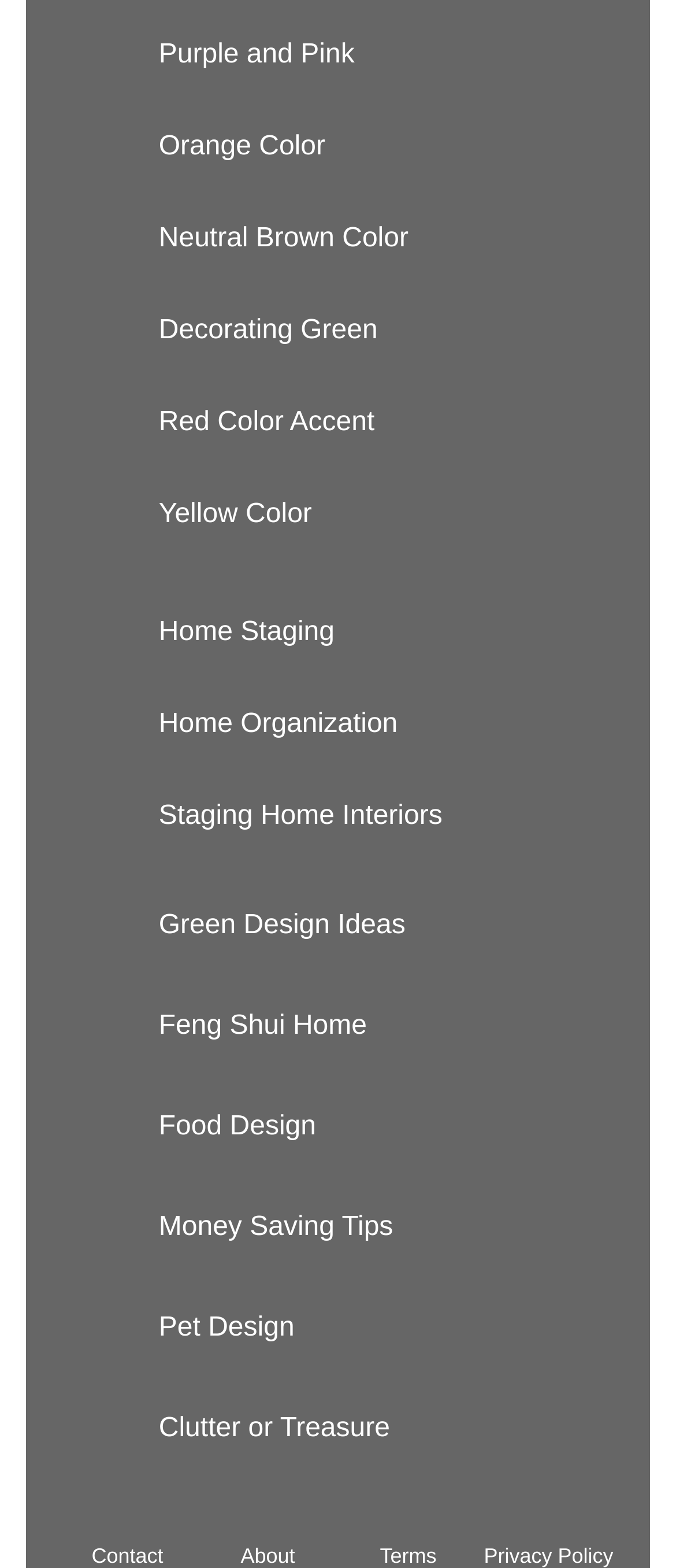How many color options are available?
Answer with a single word or phrase by referring to the visual content.

7